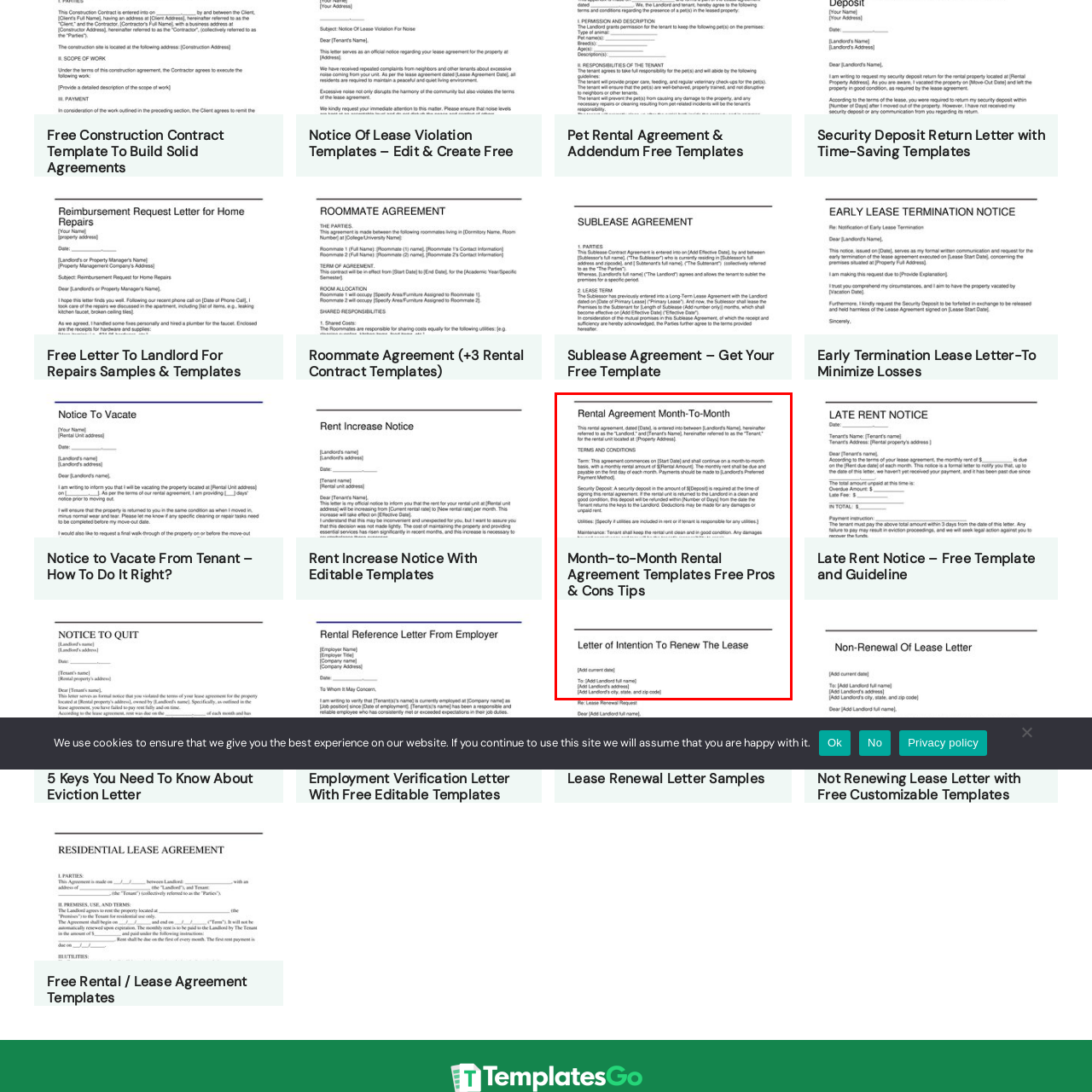What information is required for the rental property?
Observe the image inside the red bounding box and answer the question using only one word or a short phrase.

Details of the rental property